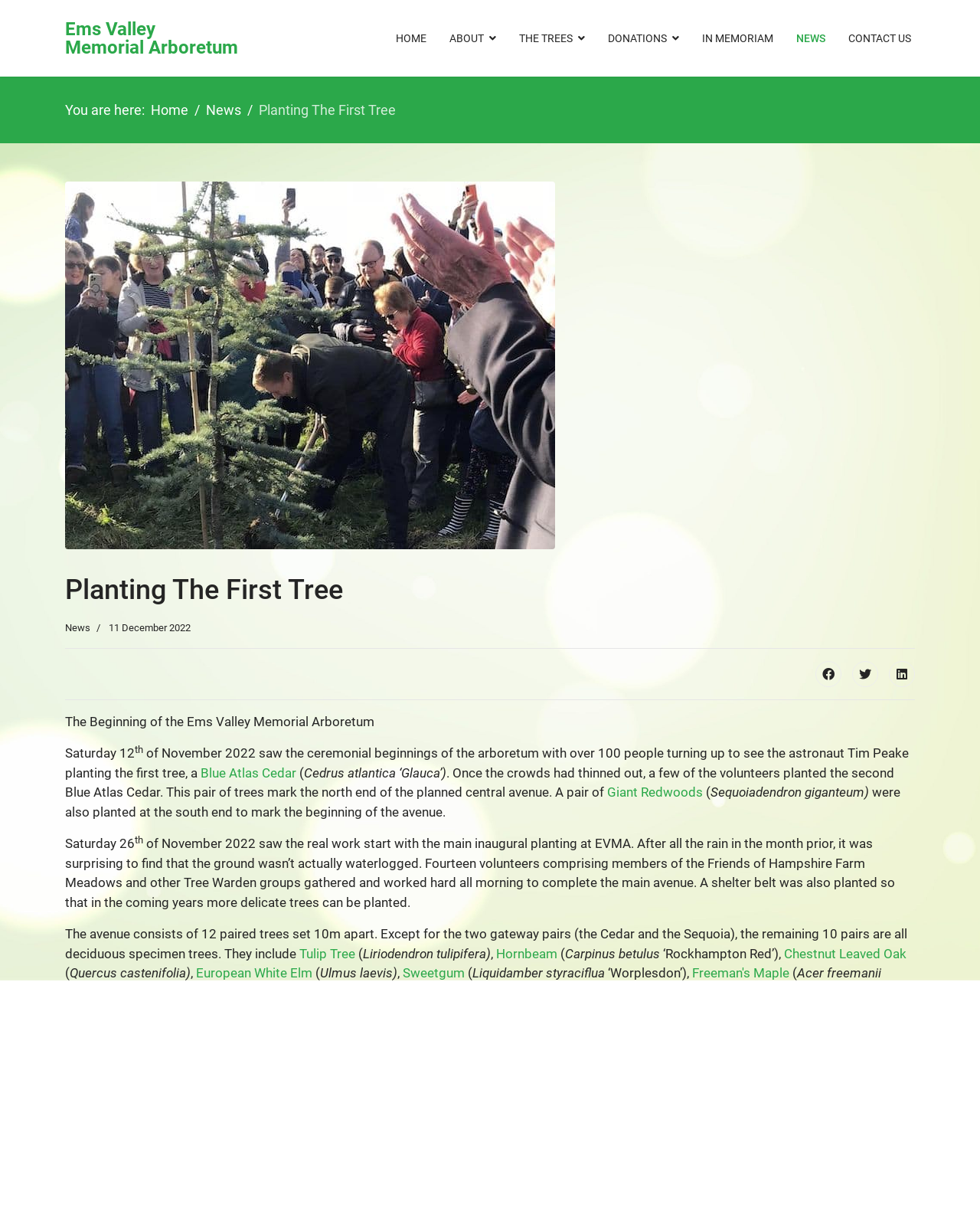Answer with a single word or phrase: 
What is the purpose of the shelter belt?

To protect delicate trees